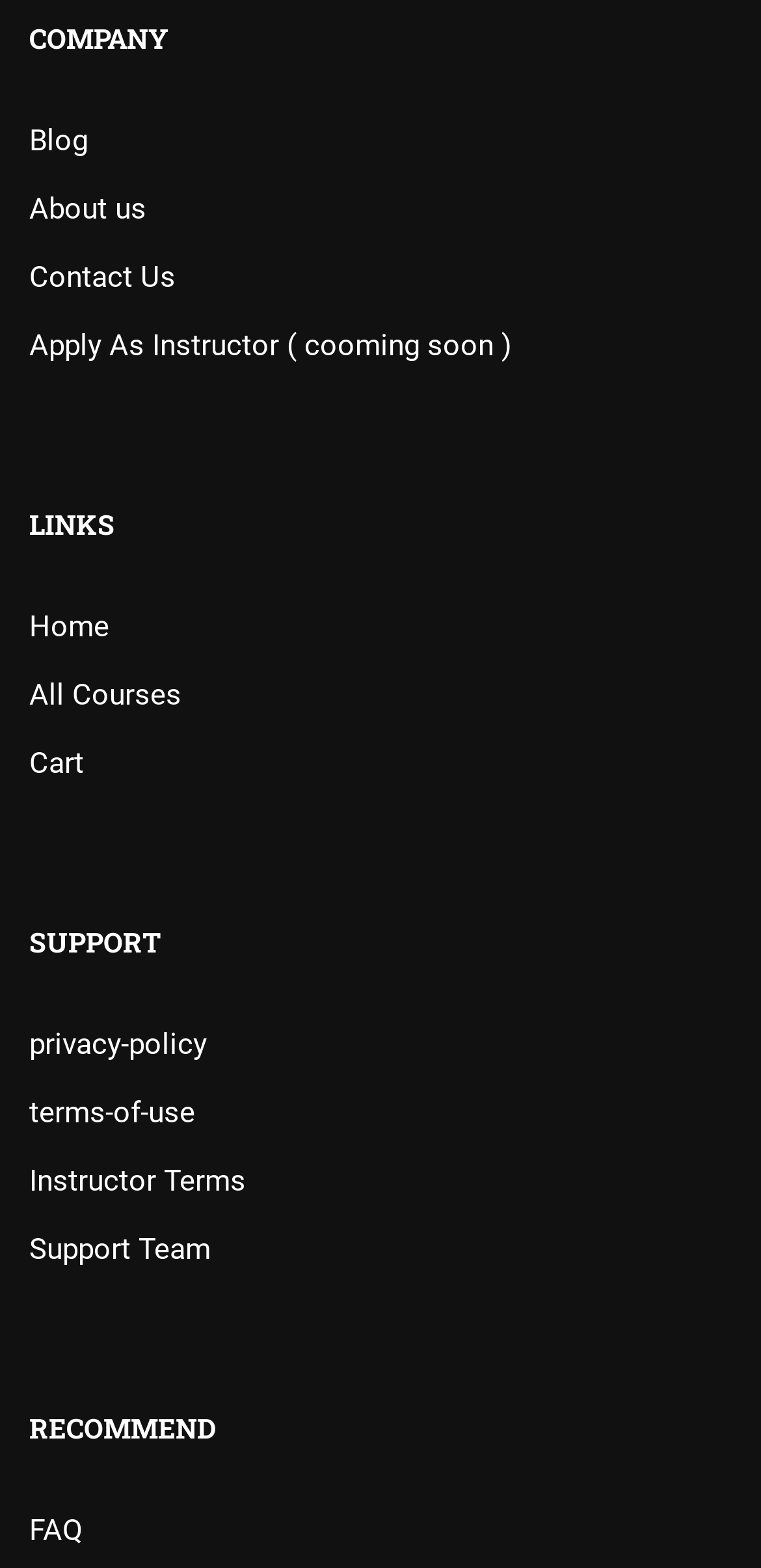What is the last link in the SUPPORT section?
Please respond to the question thoroughly and include all relevant details.

In the SUPPORT section, I found the links 'privacy-policy', 'terms-of-use', 'Instructor Terms', and 'Support Team'. The last link in this section is 'Support Team'.